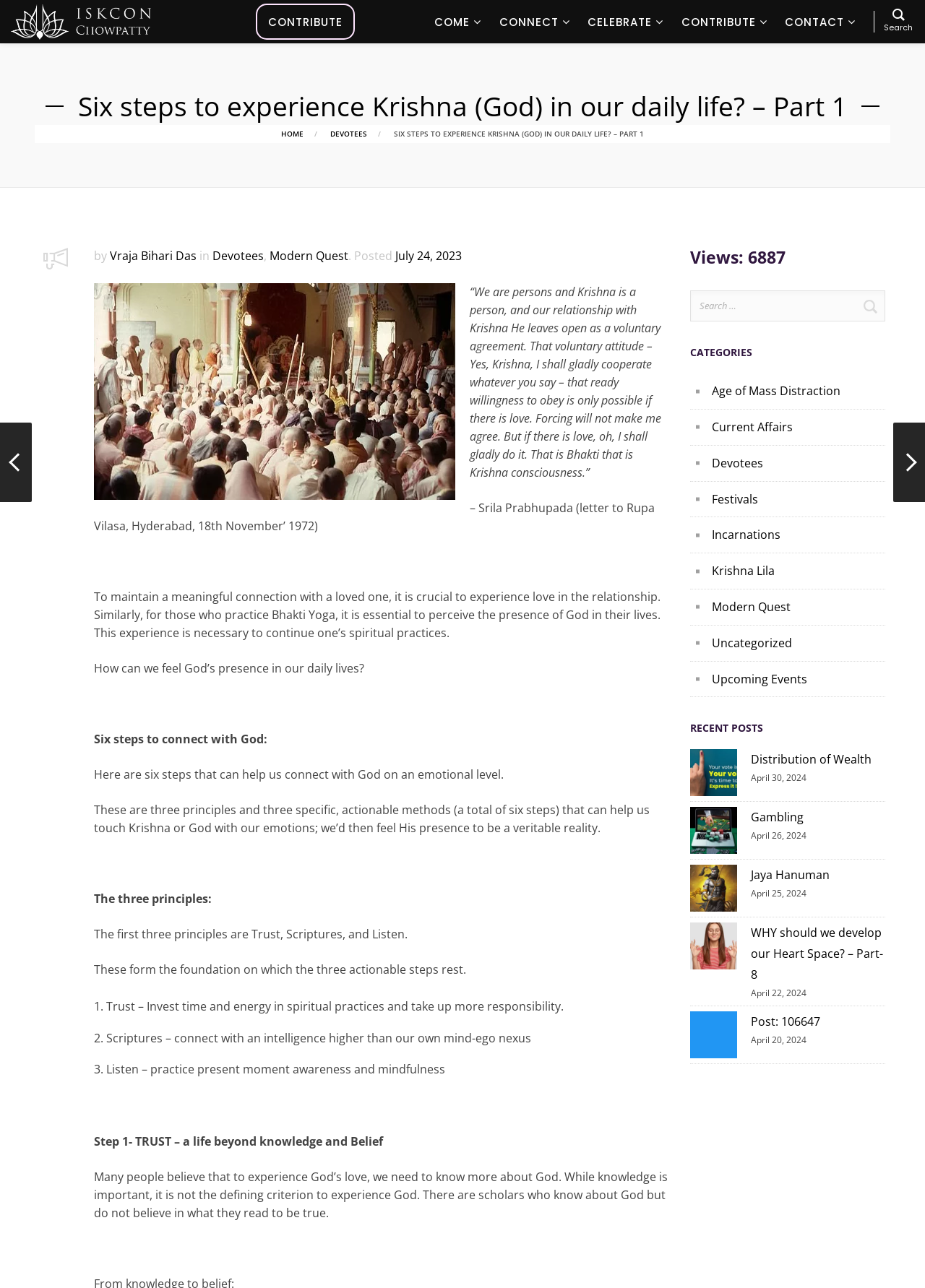Locate the bounding box coordinates of the clickable part needed for the task: "Click on the dropdown menu CELEBRATE".

[0.635, 0.01, 0.721, 0.024]